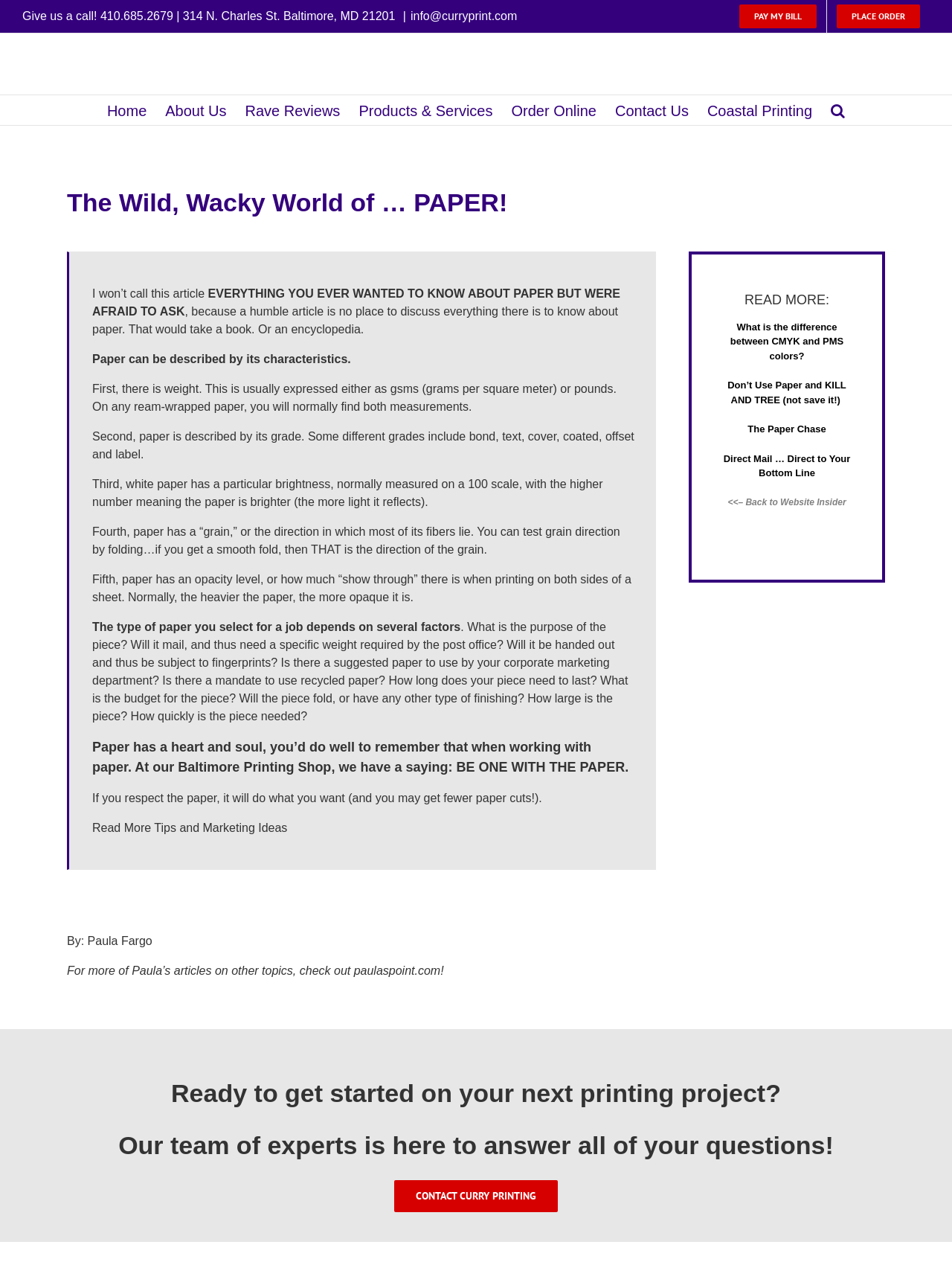What is the phone number to call for inquiries?
Based on the screenshot, provide your answer in one word or phrase.

410.685.2679